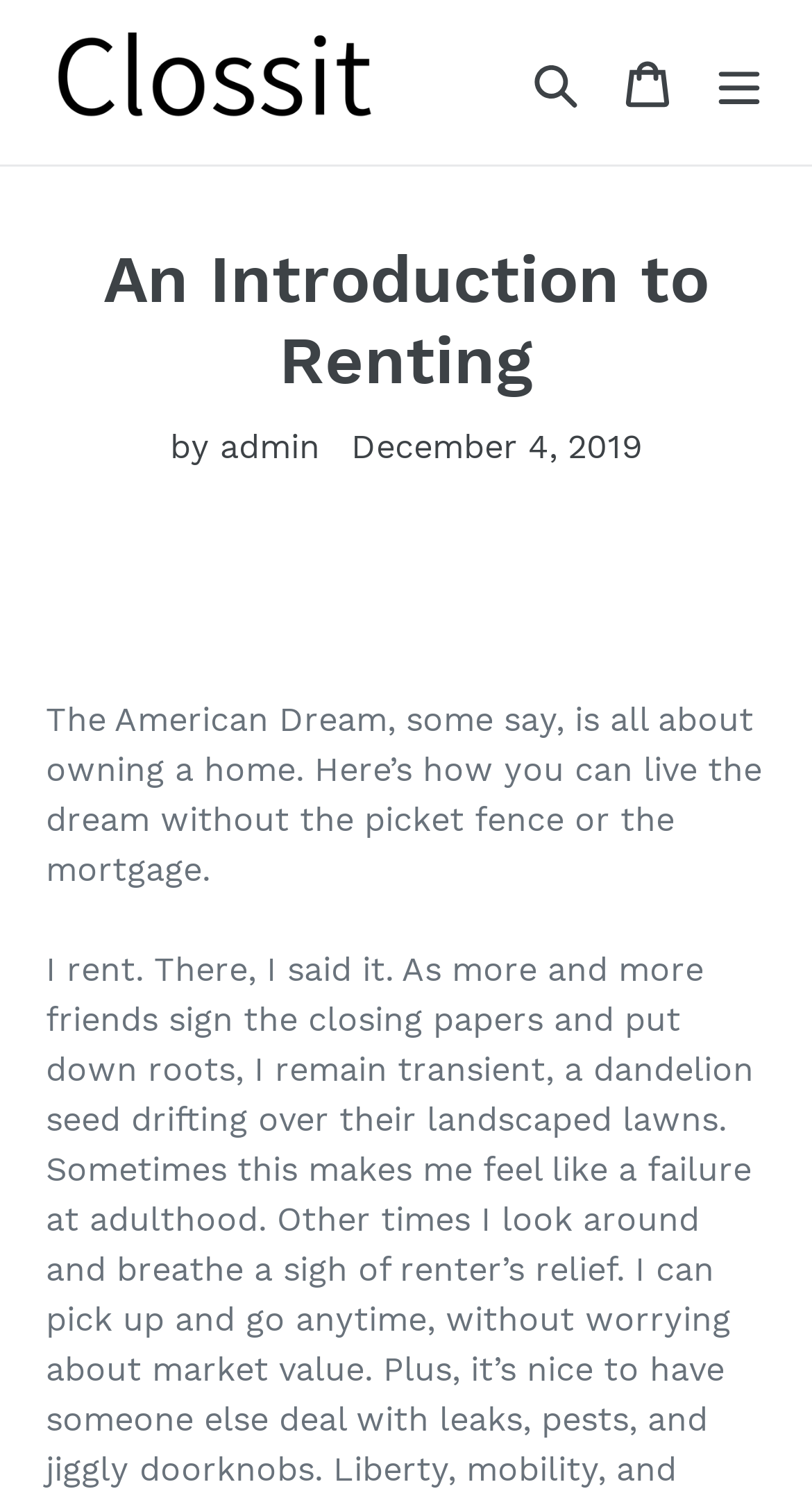Refer to the element description parent_node: Search aria-label="Menu" and identify the corresponding bounding box in the screenshot. Format the coordinates as (top-left x, top-left y, bottom-right x, bottom-right y) with values in the range of 0 to 1.

[0.854, 0.024, 0.967, 0.086]